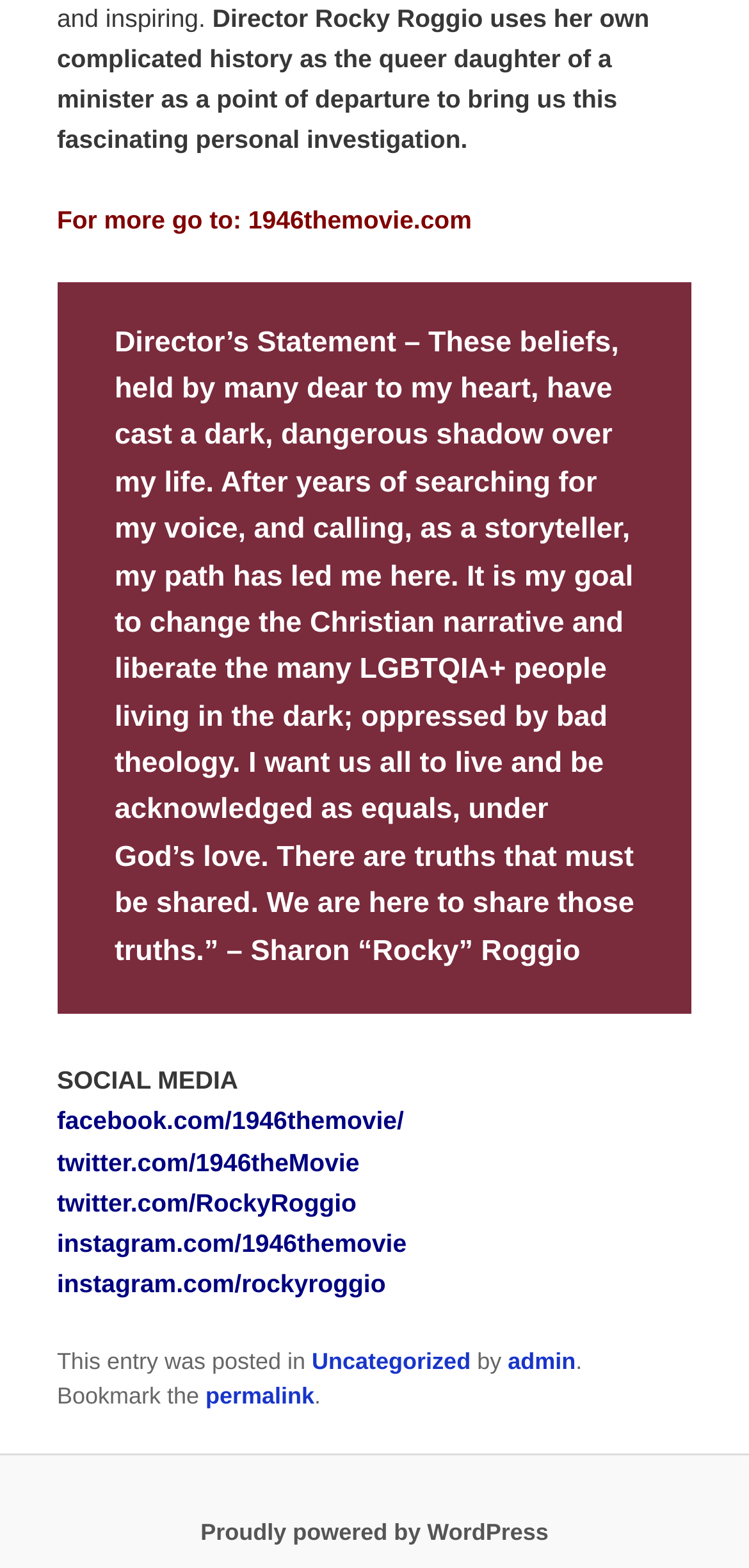Please locate the bounding box coordinates of the element's region that needs to be clicked to follow the instruction: "Follow the movie on Facebook". The bounding box coordinates should be provided as four float numbers between 0 and 1, i.e., [left, top, right, bottom].

[0.076, 0.706, 0.539, 0.724]